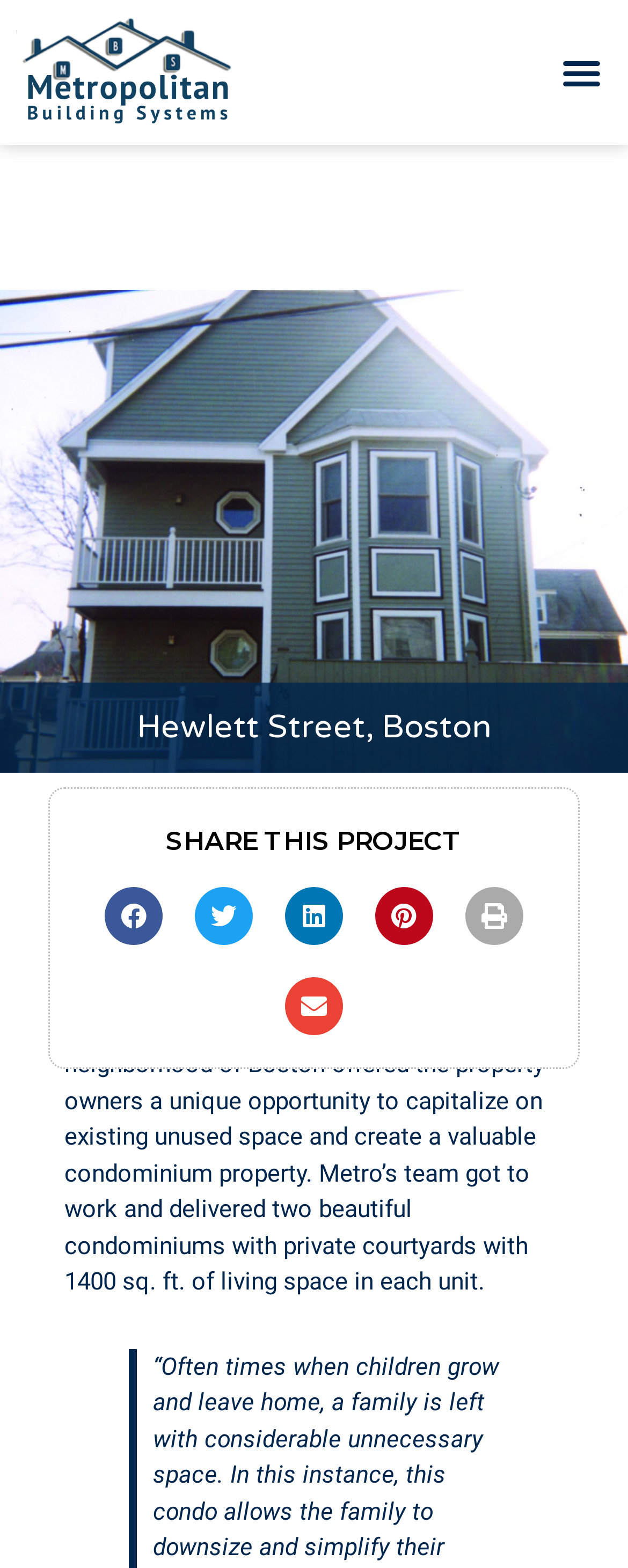Please specify the bounding box coordinates of the clickable region to carry out the following instruction: "Share on facebook". The coordinates should be four float numbers between 0 and 1, in the format [left, top, right, bottom].

[0.167, 0.566, 0.259, 0.603]